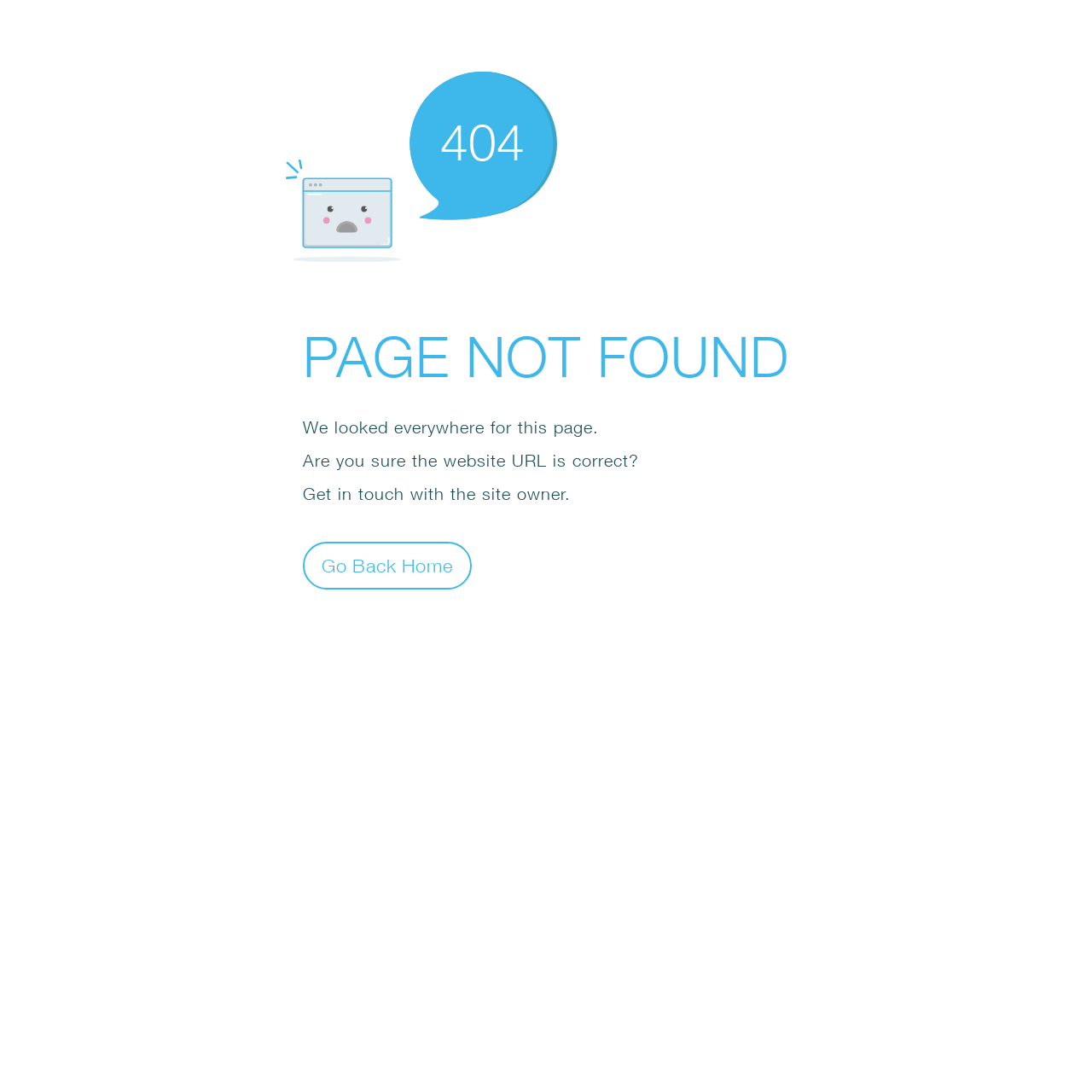Give a concise answer of one word or phrase to the question: 
How many options are provided to the user?

3